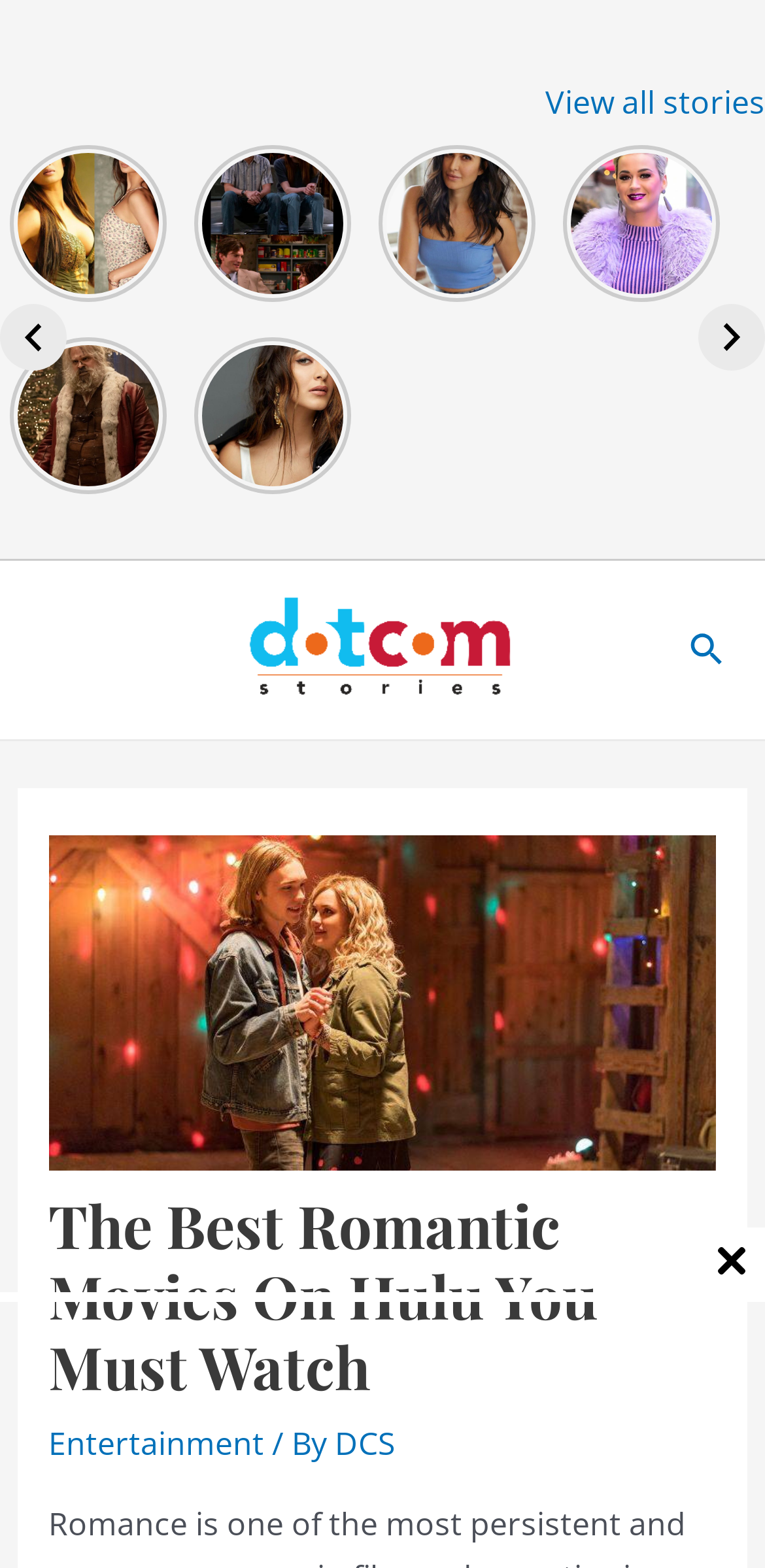How many images are there on the webpage?
Refer to the image and respond with a one-word or short-phrase answer.

14